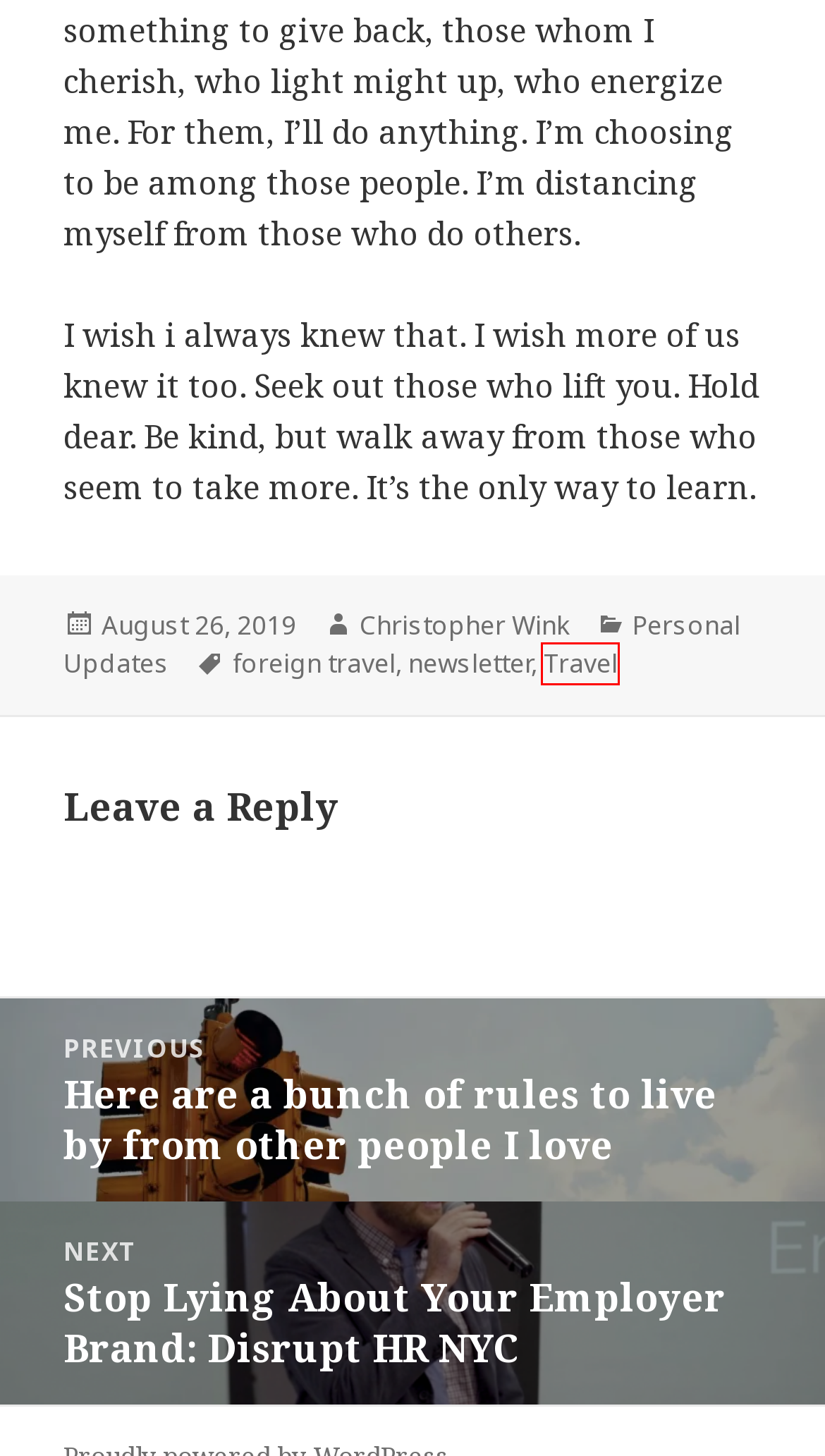Given a screenshot of a webpage with a red bounding box highlighting a UI element, determine which webpage description best matches the new webpage that appears after clicking the highlighted element. Here are the candidates:
A. Christopher Wink – Christopher Wink
B. Here are a bunch of rules to live by from other people I love – Christopher Wink
C. Stop Lying About Your Employer Brand: Disrupt HR NYC – Christopher Wink
D. foreign travel – Christopher Wink
E. newsletter – Christopher Wink
F. Travel – Christopher Wink
G. Personal Updates – Christopher Wink
H. Artist Residency in Tufo – Rosa di Tufo

F